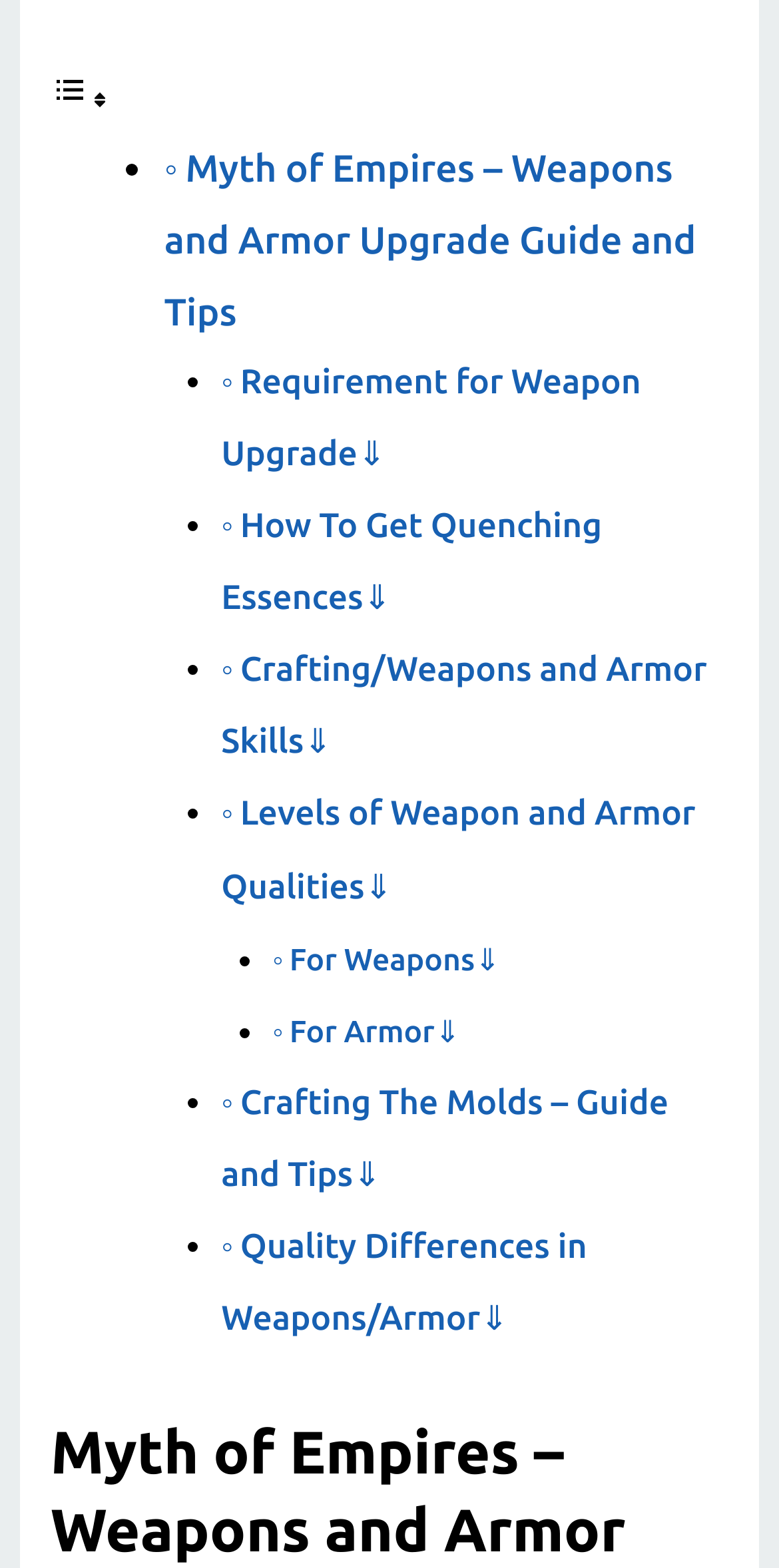Provide a short answer to the following question with just one word or phrase: What is the purpose of the toggle button?

Toggle Table of Content